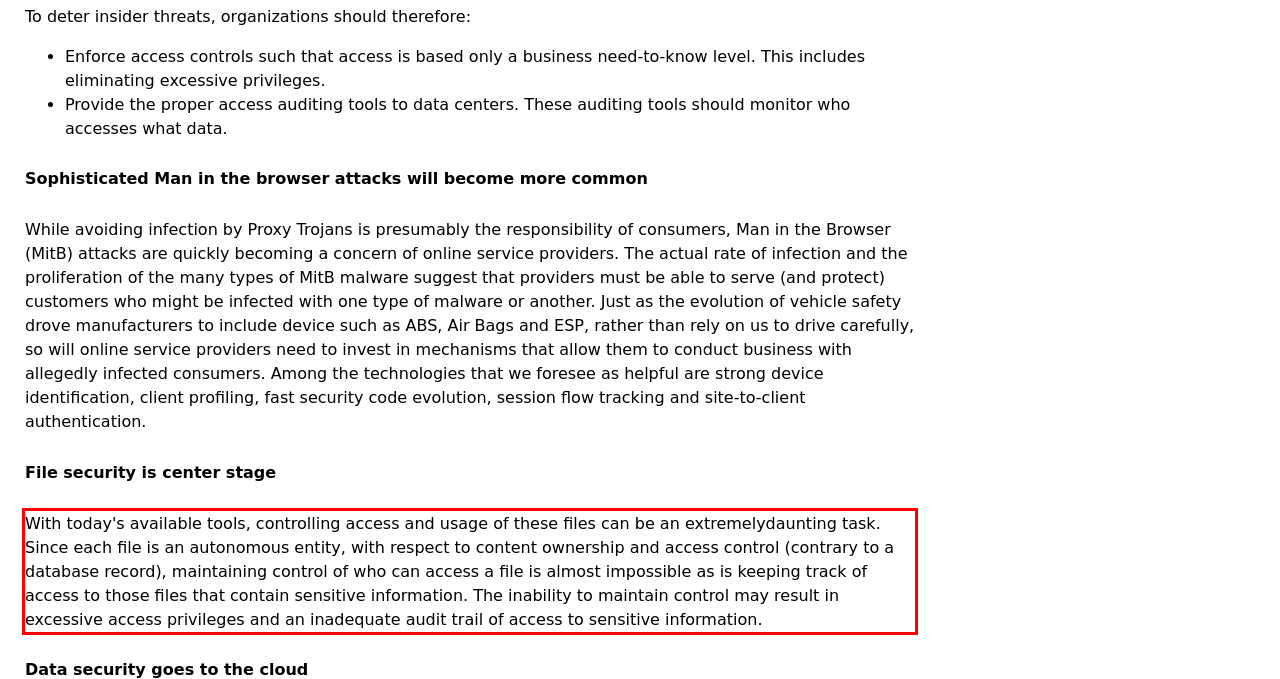Given a webpage screenshot, identify the text inside the red bounding box using OCR and extract it.

With today's available tools, controlling access and usage of these files can be an extremelydaunting task. Since each file is an autonomous entity, with respect to content ownership and access control (contrary to a database record), maintaining control of who can access a file is almost impossible as is keeping track of access to those files that contain sensitive information. The inability to maintain control may result in excessive access privileges and an inadequate audit trail of access to sensitive information.